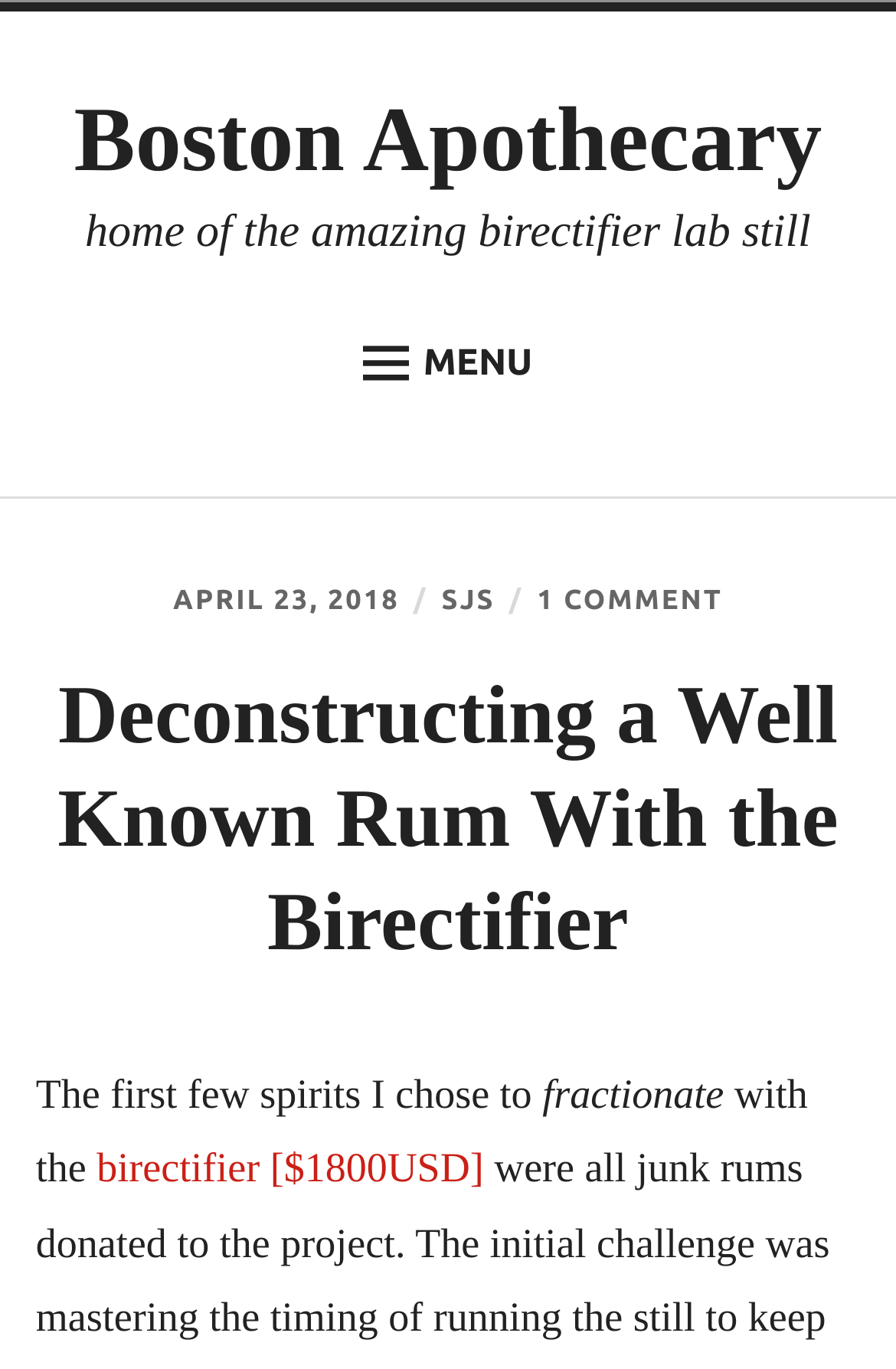Find the bounding box coordinates for the area you need to click to carry out the instruction: "follow the link to the birectifier [$1800USD]". The coordinates should be four float numbers between 0 and 1, indicated as [left, top, right, bottom].

[0.108, 0.836, 0.54, 0.87]